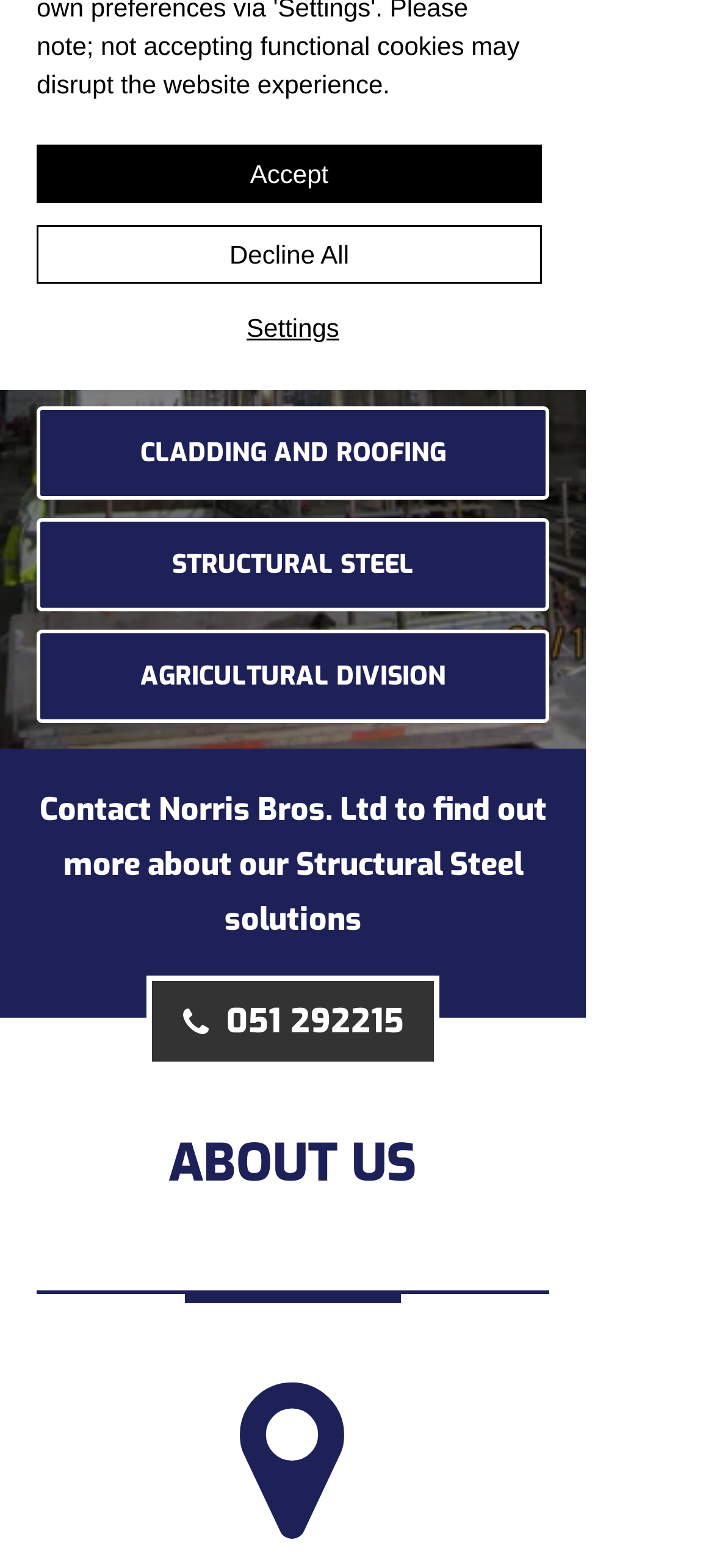Using the webpage screenshot, find the UI element described by Accept. Provide the bounding box coordinates in the format (top-left x, top-left y, bottom-right x, bottom-right y), ensuring all values are floating point numbers between 0 and 1.

[0.051, 0.092, 0.759, 0.13]